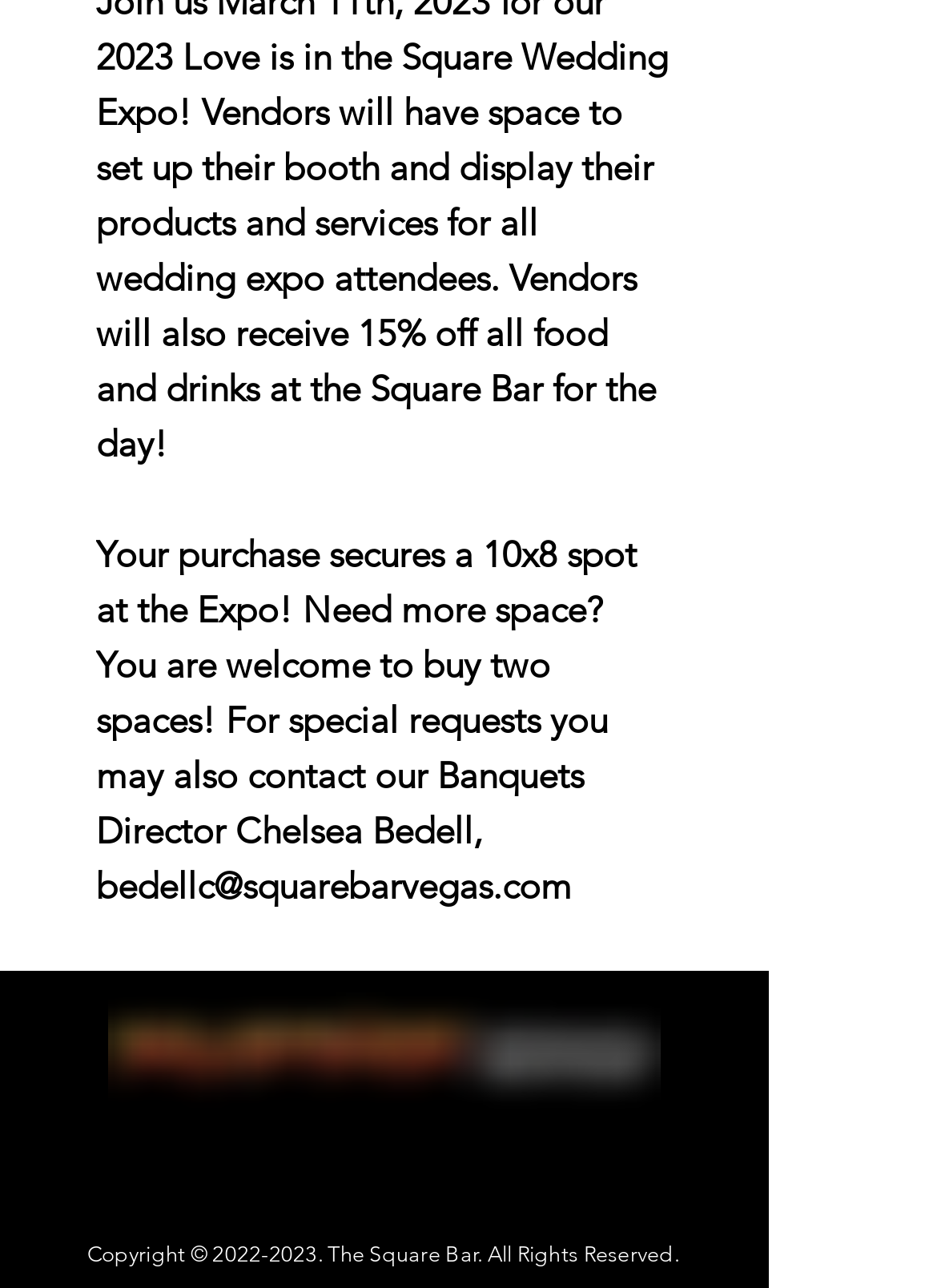What social media platforms are listed?
Using the picture, provide a one-word or short phrase answer.

Instagram, Facebook